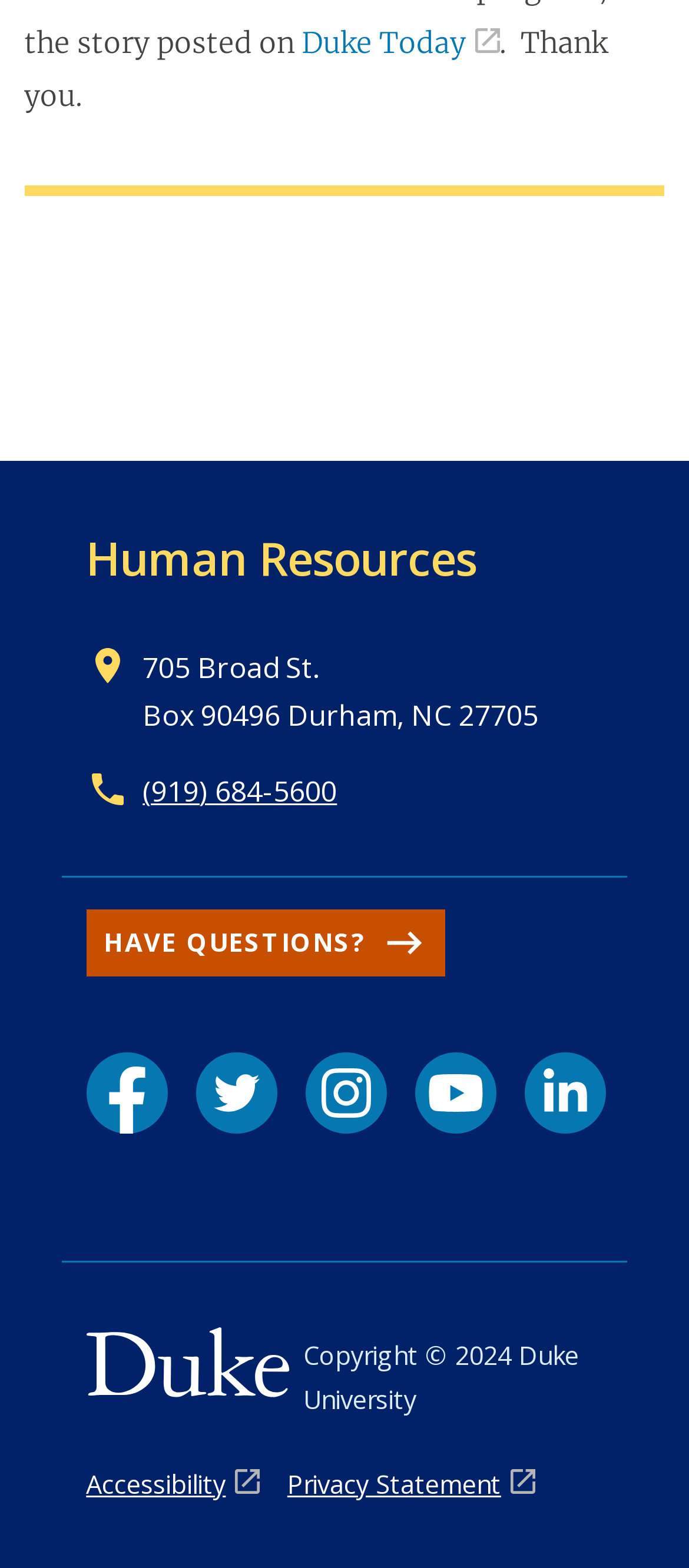Identify the bounding box coordinates of the clickable section necessary to follow the following instruction: "Go to Duke University". The coordinates should be presented as four float numbers from 0 to 1, i.e., [left, top, right, bottom].

[0.125, 0.845, 0.419, 0.913]